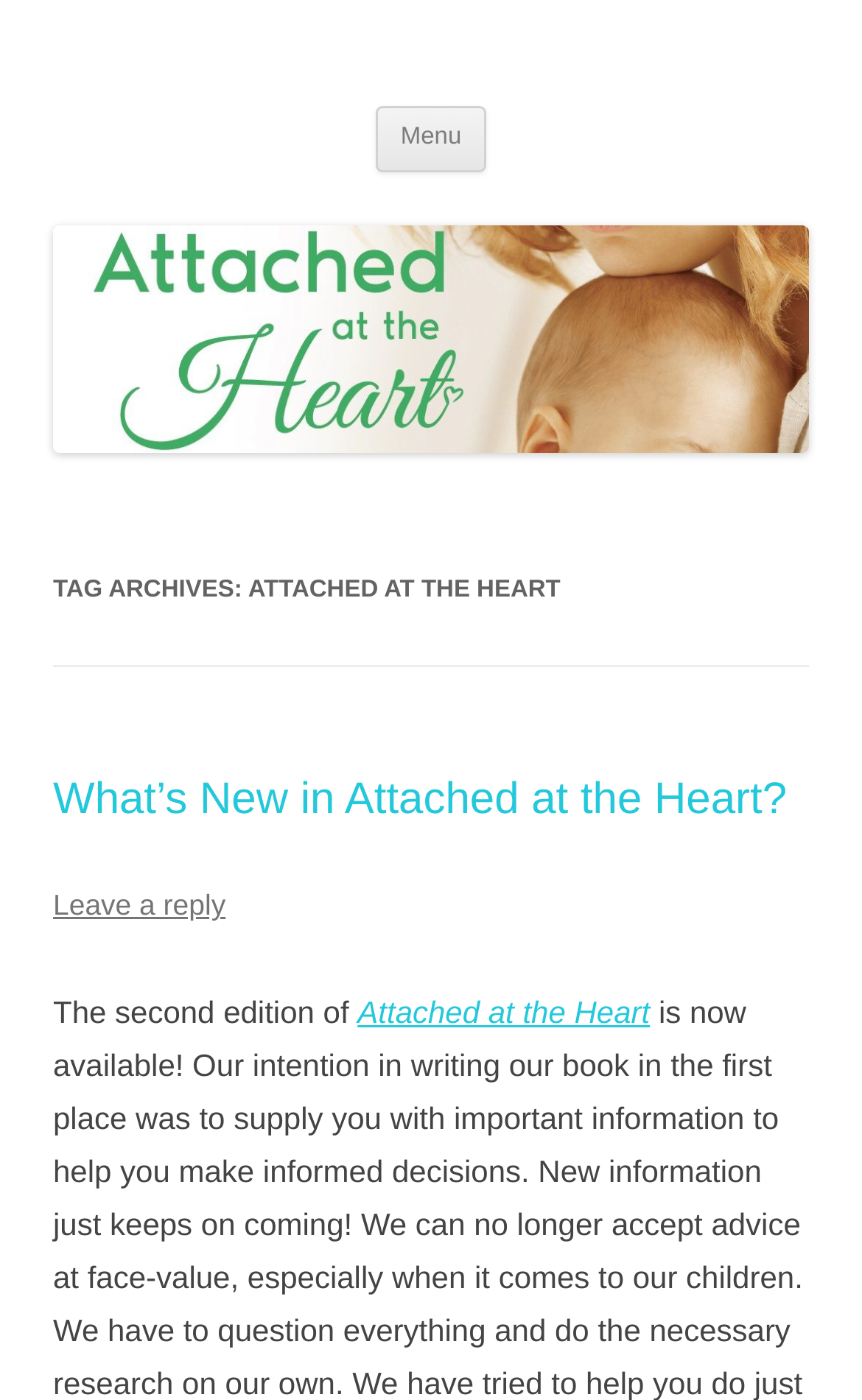What is the second edition of?
Answer briefly with a single word or phrase based on the image.

Attached at the Heart